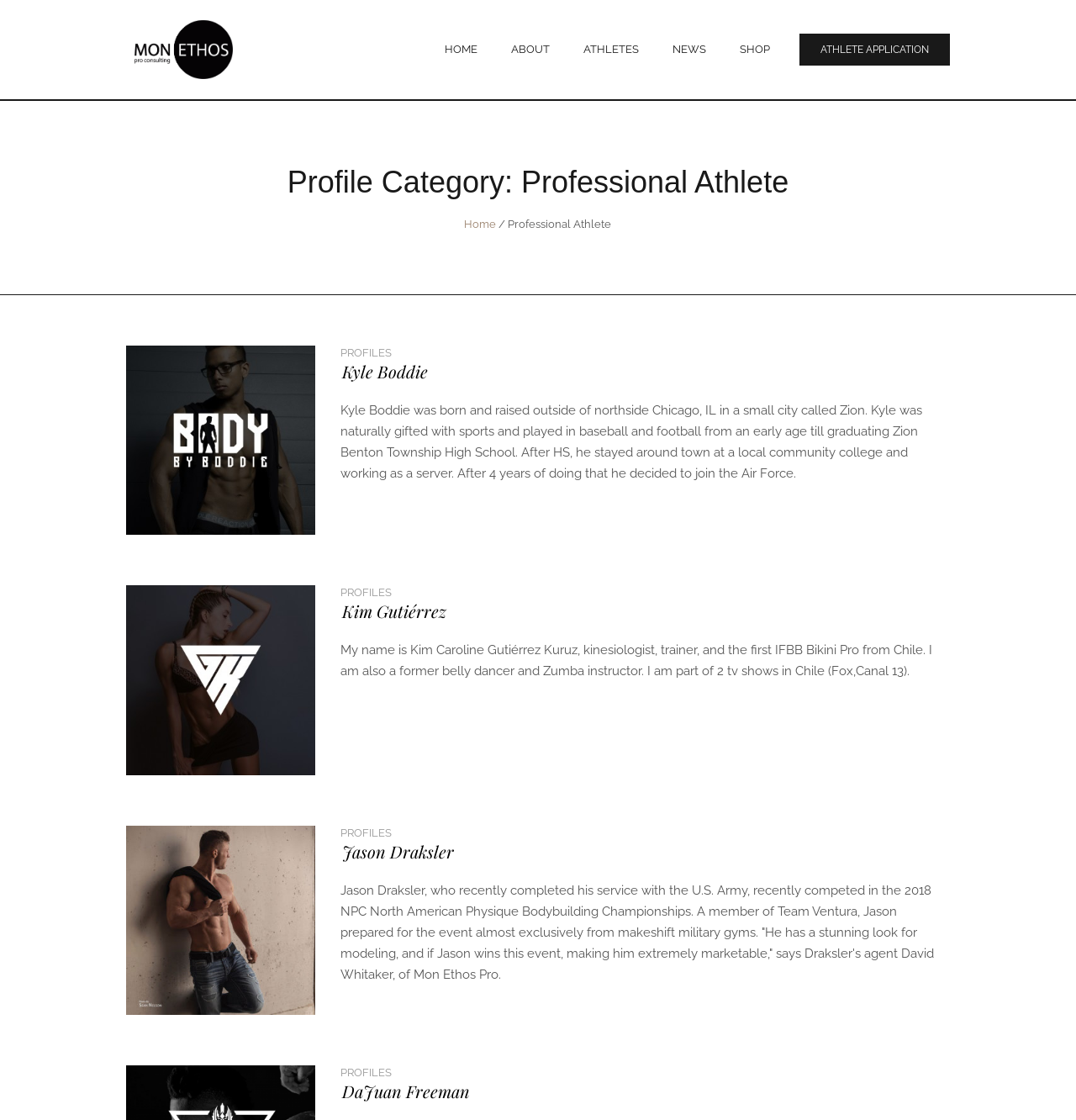With reference to the screenshot, provide a detailed response to the question below:
What is the name of the athlete in the second profile?

The second profile has a heading 'Kim Gutiérrez' with a bounding box coordinate of [0.318, 0.536, 0.881, 0.557], indicating that the name of the athlete in the second profile is Kim Gutiérrez.